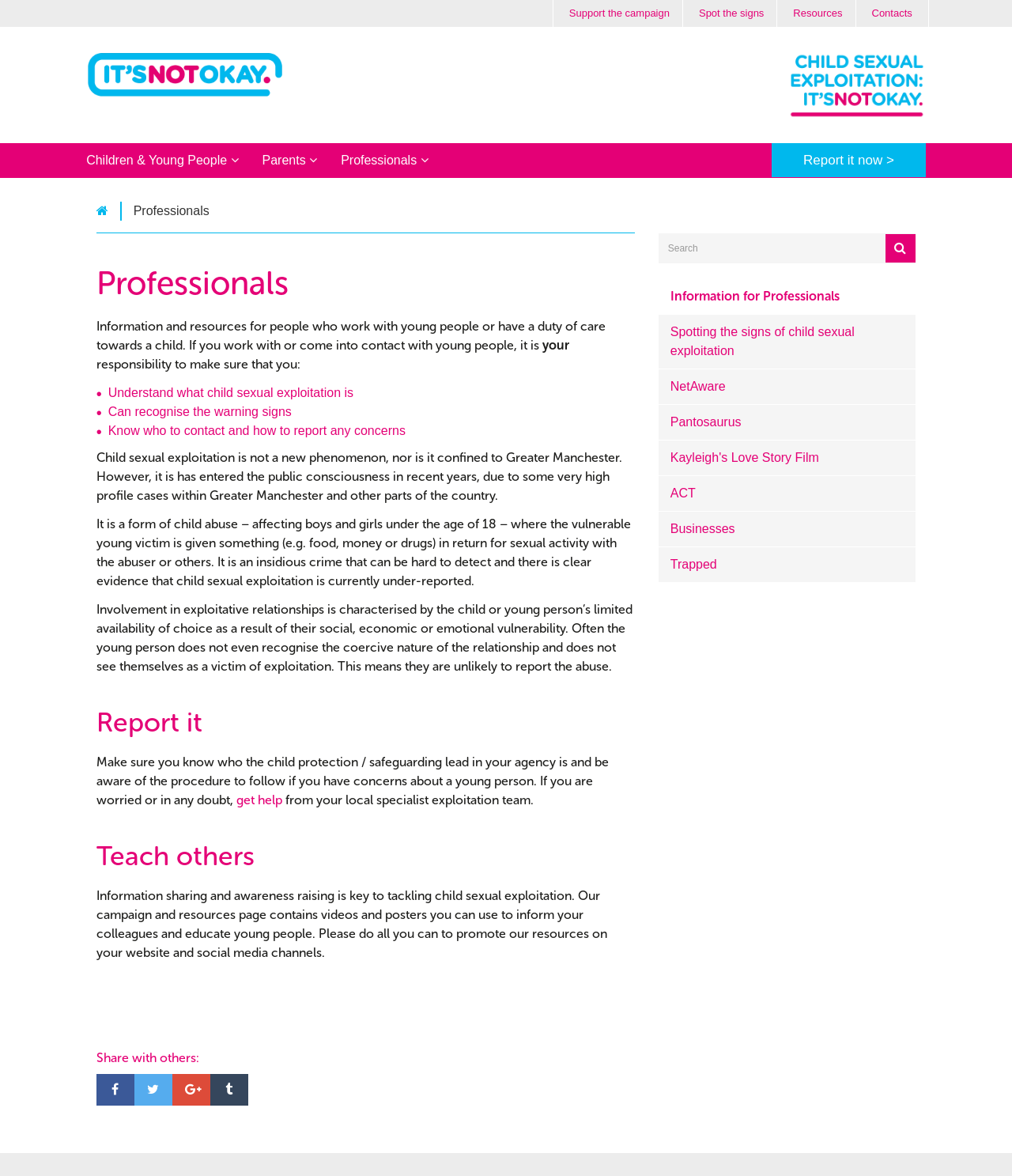Locate the bounding box coordinates of the item that should be clicked to fulfill the instruction: "Share on Facebook".

[0.095, 0.914, 0.133, 0.94]